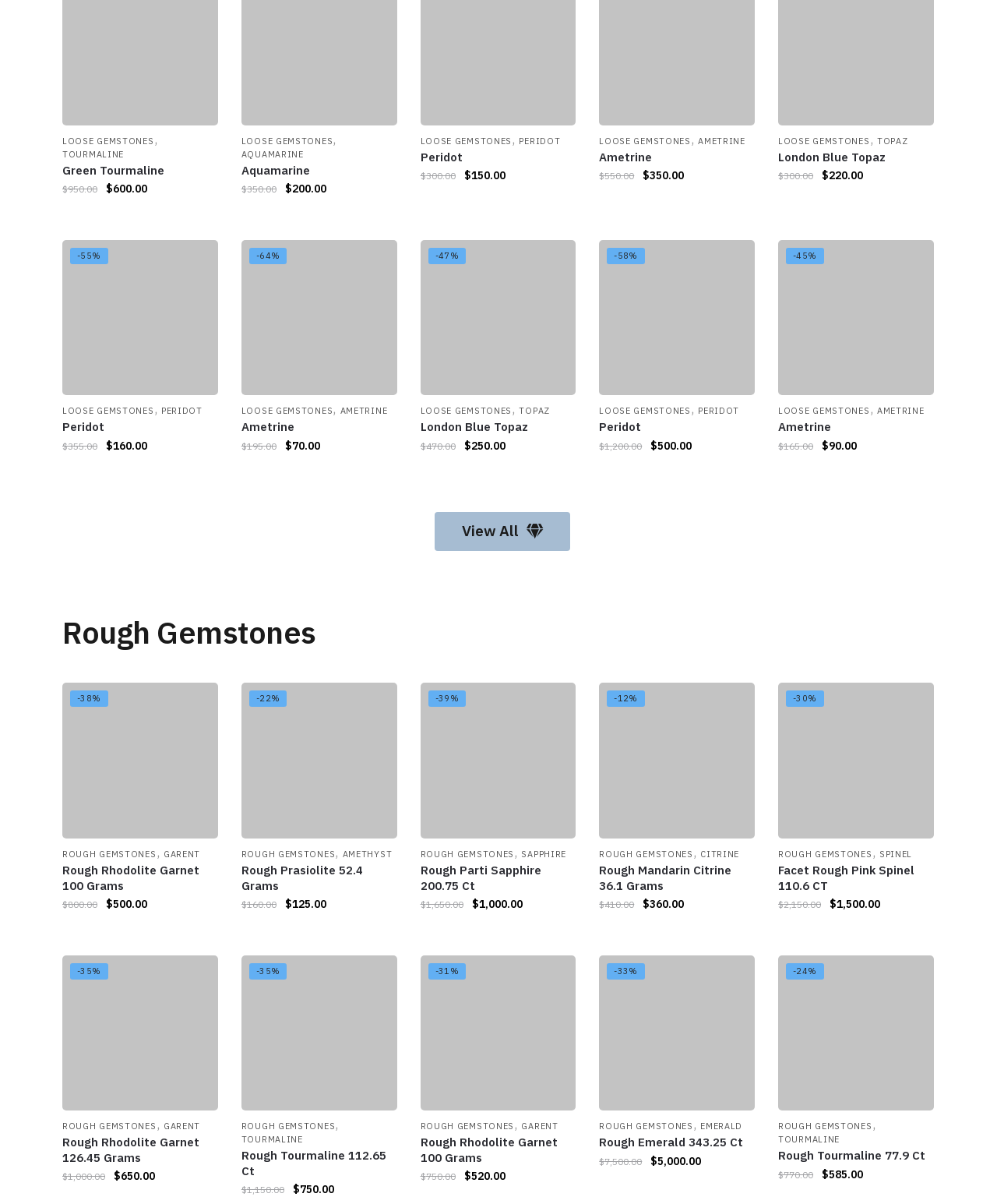With reference to the screenshot, provide a detailed response to the question below:
What is the discount on Peridot?

The discount on Peridot can be found by looking at the StaticText element with the text '-55%' which is a child of the link element with the text 'Peridot'.